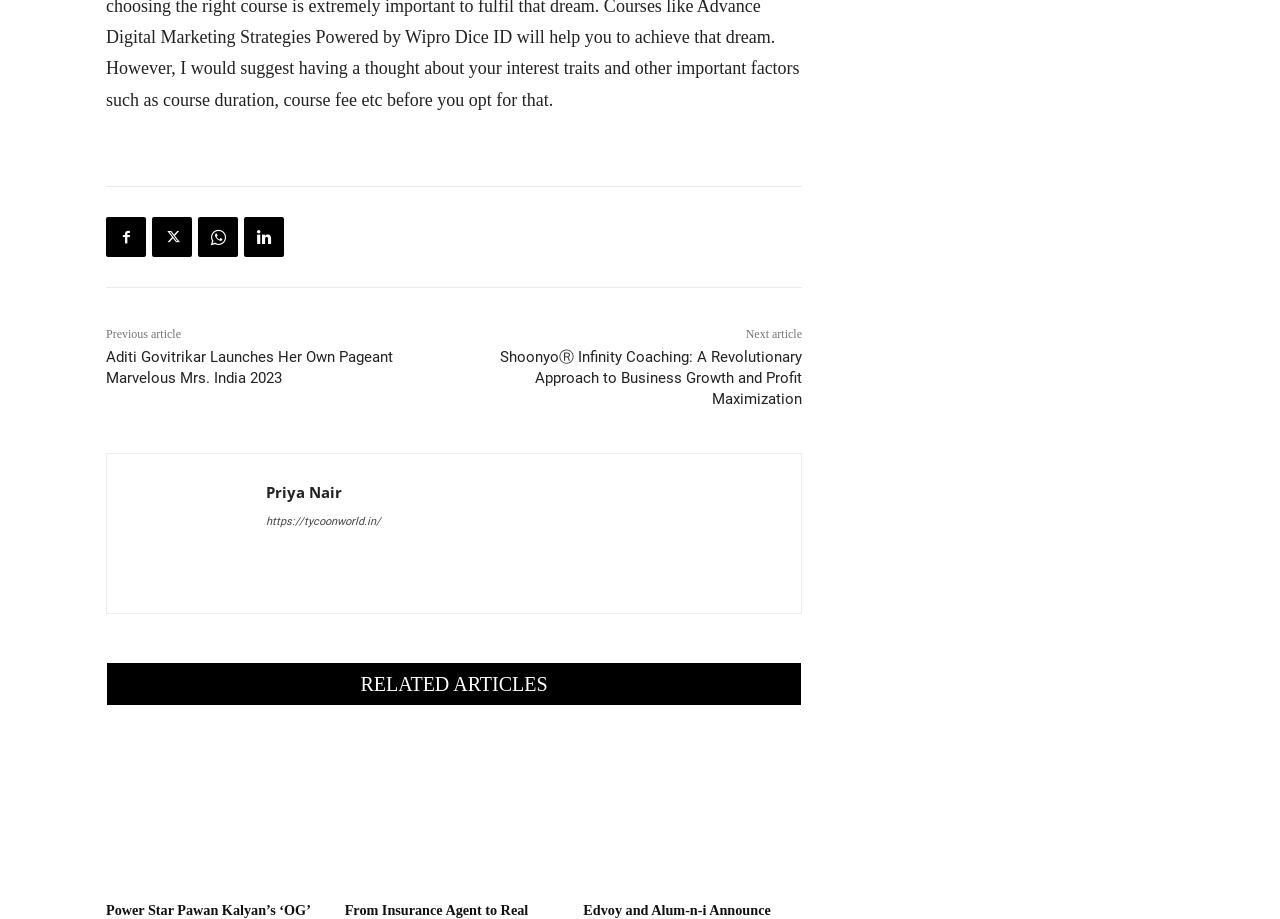How many article links are on the webpage?
Answer the question with as much detail as you can, using the image as a reference.

I counted the number of link elements with OCR text that appear to be article titles, and found 8 of them.